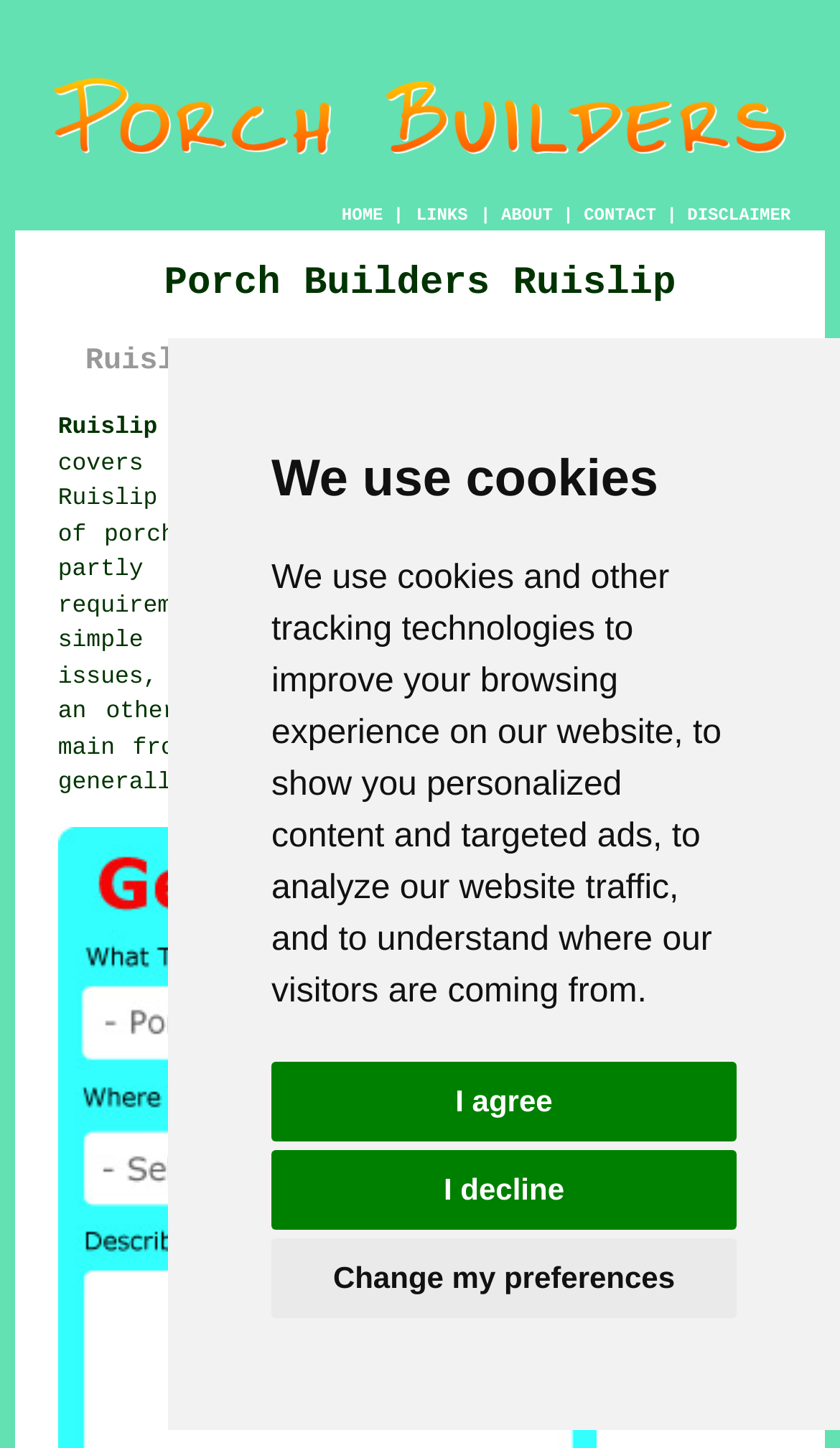Please answer the following query using a single word or phrase: 
What is the topic of the webpage?

Porch builders